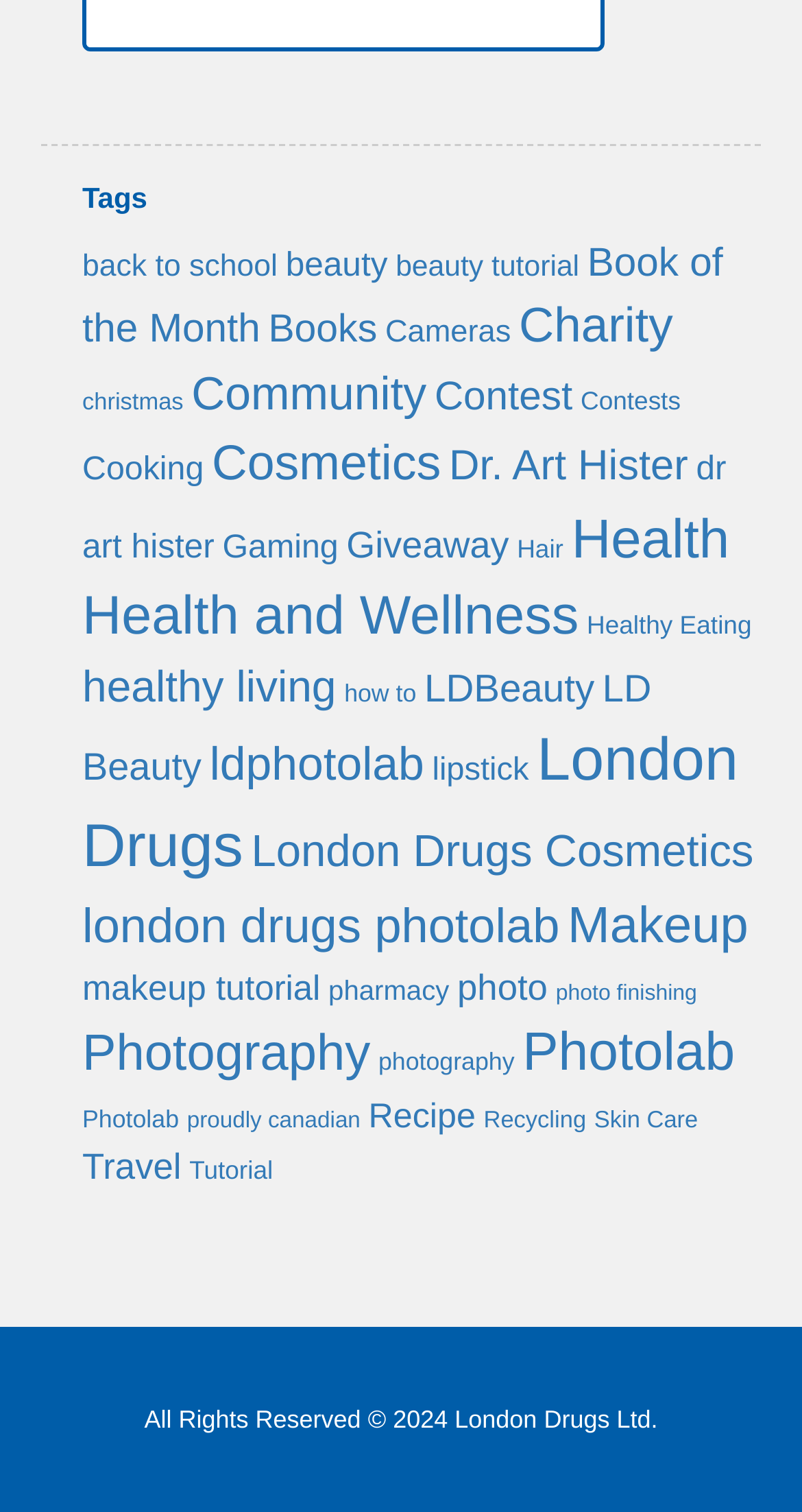Based on the visual content of the image, answer the question thoroughly: Is there a category related to beauty?

I searched the links on the webpage and found multiple categories related to beauty, such as 'beauty', 'beauty tutorial', 'Cosmetics', and 'Makeup'.